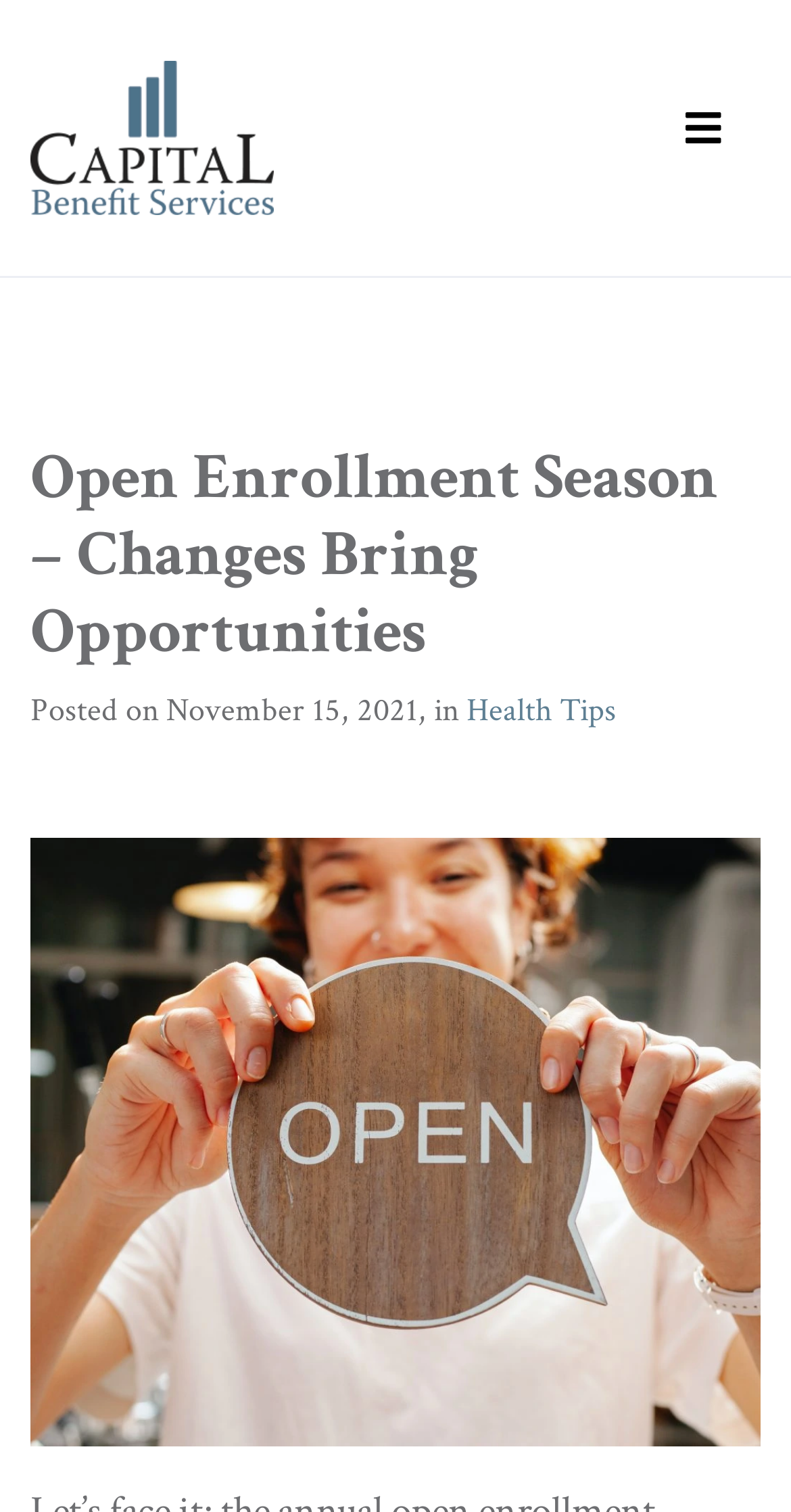What is the main heading of this webpage? Please extract and provide it.

Open Enrollment Season – Changes Bring Opportunities